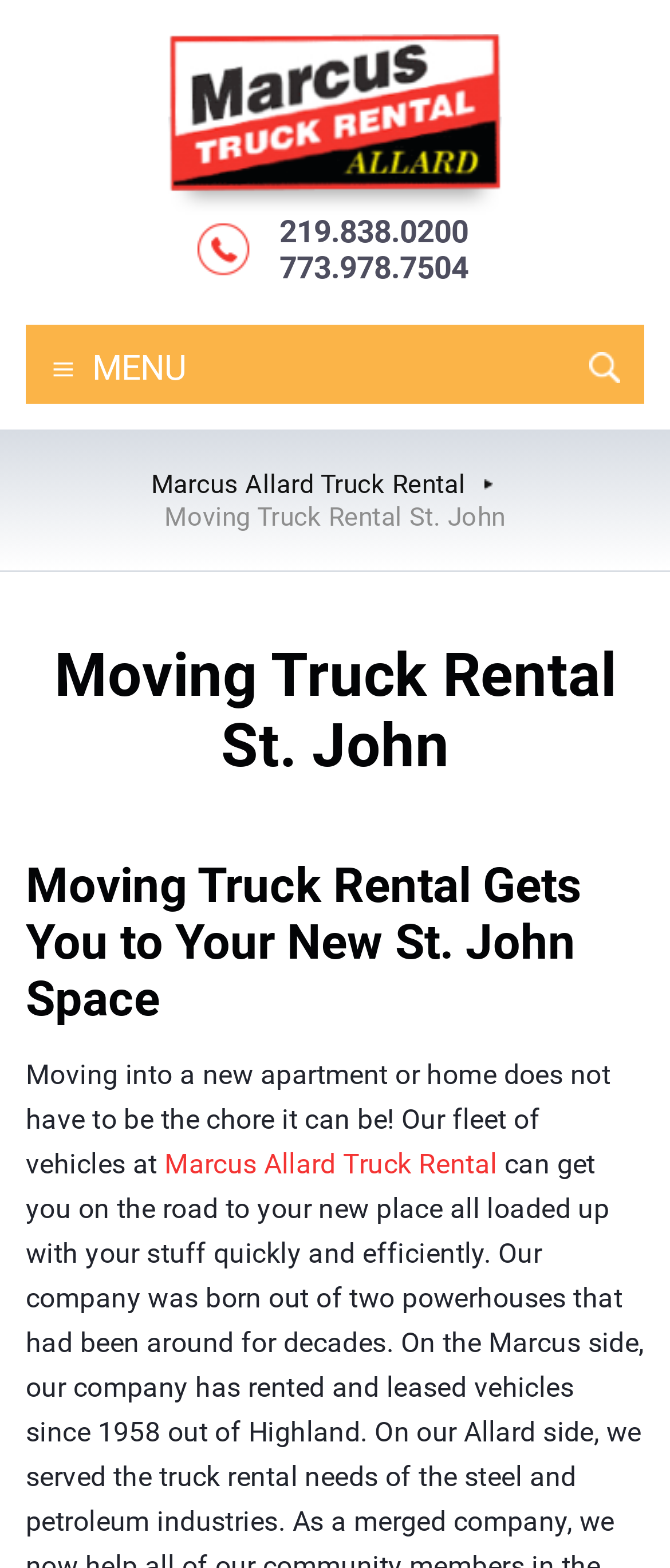Offer a detailed account of what is visible on the webpage.

The webpage is about Marcus Allard Truck Rental, specifically their moving truck rental services in St. John. At the top left, there is a logo of Marcus Allard Truck Rental, which is an image with a link to the company's website. Next to the logo, there is a menu button with the text "MENU" and a hamburger icon. On the top right, there is a search icon and a clear button with the text "CLEAR".

Below the top section, there are two phone numbers, 219.838.0200 and 773.978.7504, displayed as links. Underneath the phone numbers, there is a heading that reads "Moving Truck Rental St. John" and a subheading that says "Moving Truck Rental Gets You to Your New St. John Space". 

The main content of the webpage starts with a paragraph of text that says "Moving into a new apartment or home does not have to be the chore it can be! Our fleet of vehicles at Marcus Allard Truck Rental can get you on..." This text is followed by a link to Marcus Allard Truck Rental. Overall, the webpage has a total of 4 links, 3 images, 5 static text elements, 2 headings, and 1 button.